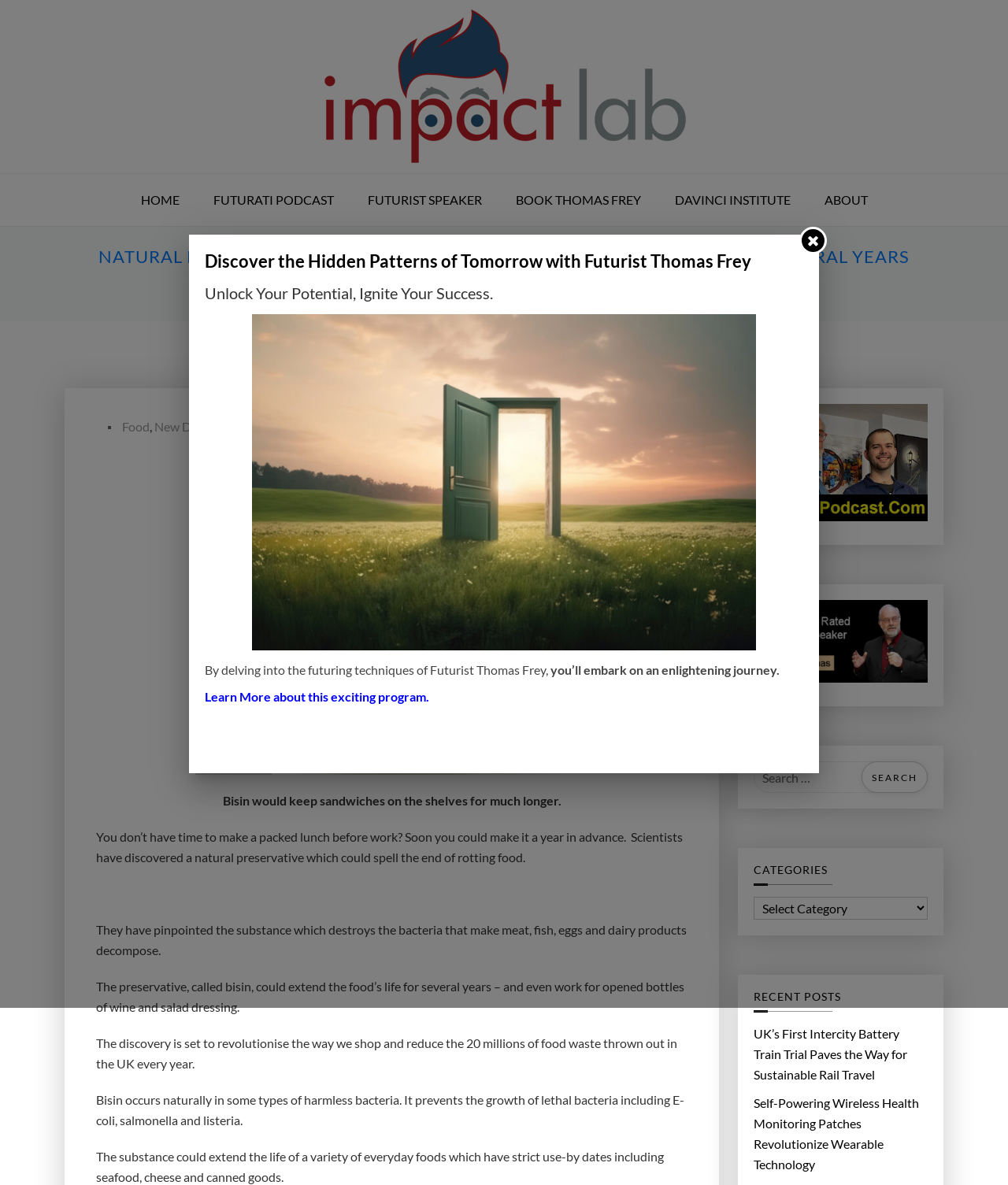What is the main topic of this webpage?
Refer to the image and provide a thorough answer to the question.

Based on the webpage content, I can see that the main topic is about a natural preservative that can extend the life of food for several years. The webpage discusses the discovery of this preservative and its potential impact on food waste.